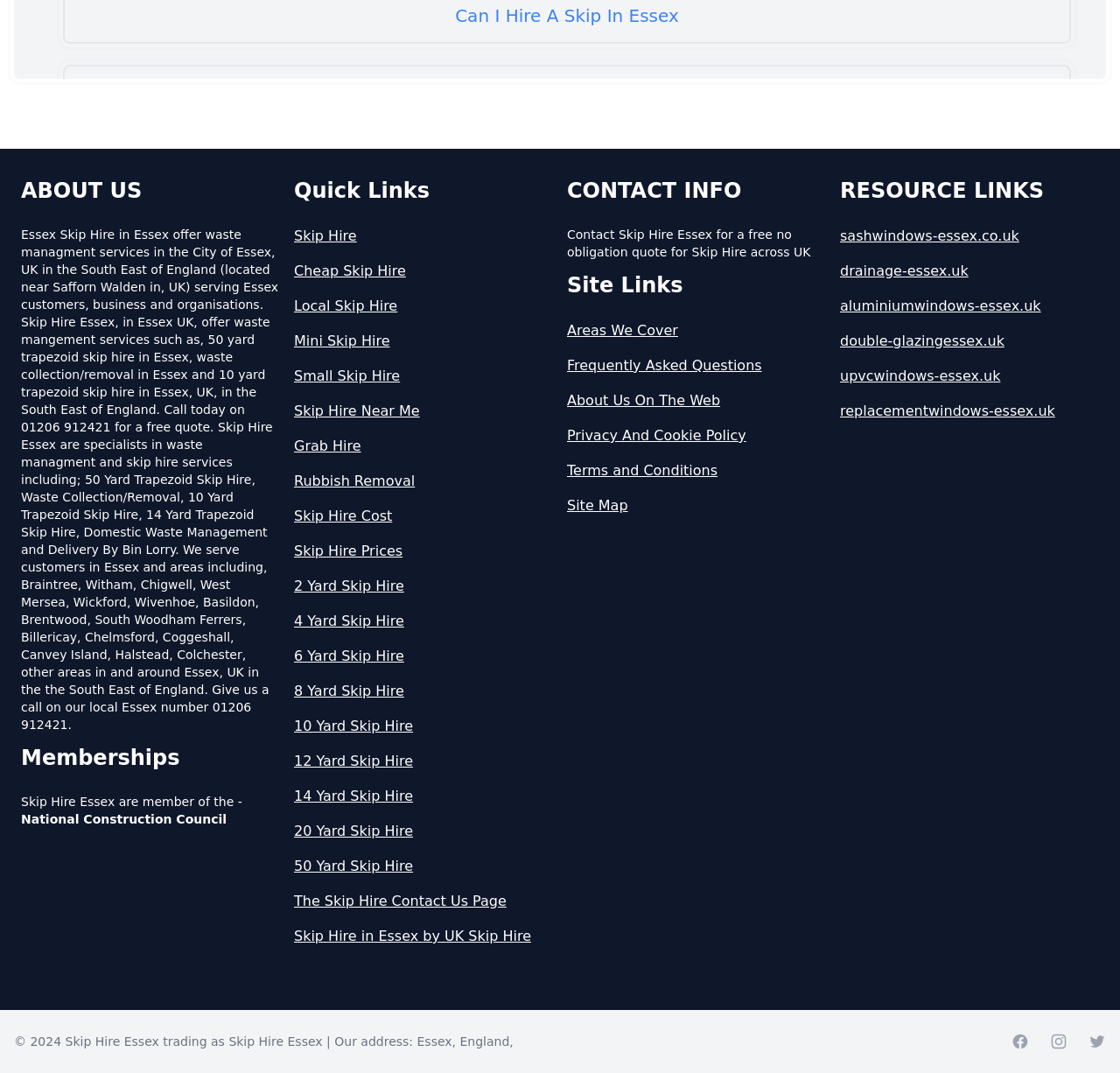Find the bounding box coordinates of the element you need to click on to perform this action: 'Get a free quote by calling the phone number'. The coordinates should be represented by four float values between 0 and 1, in the format [left, top, right, bottom].

[0.019, 0.212, 0.249, 0.682]